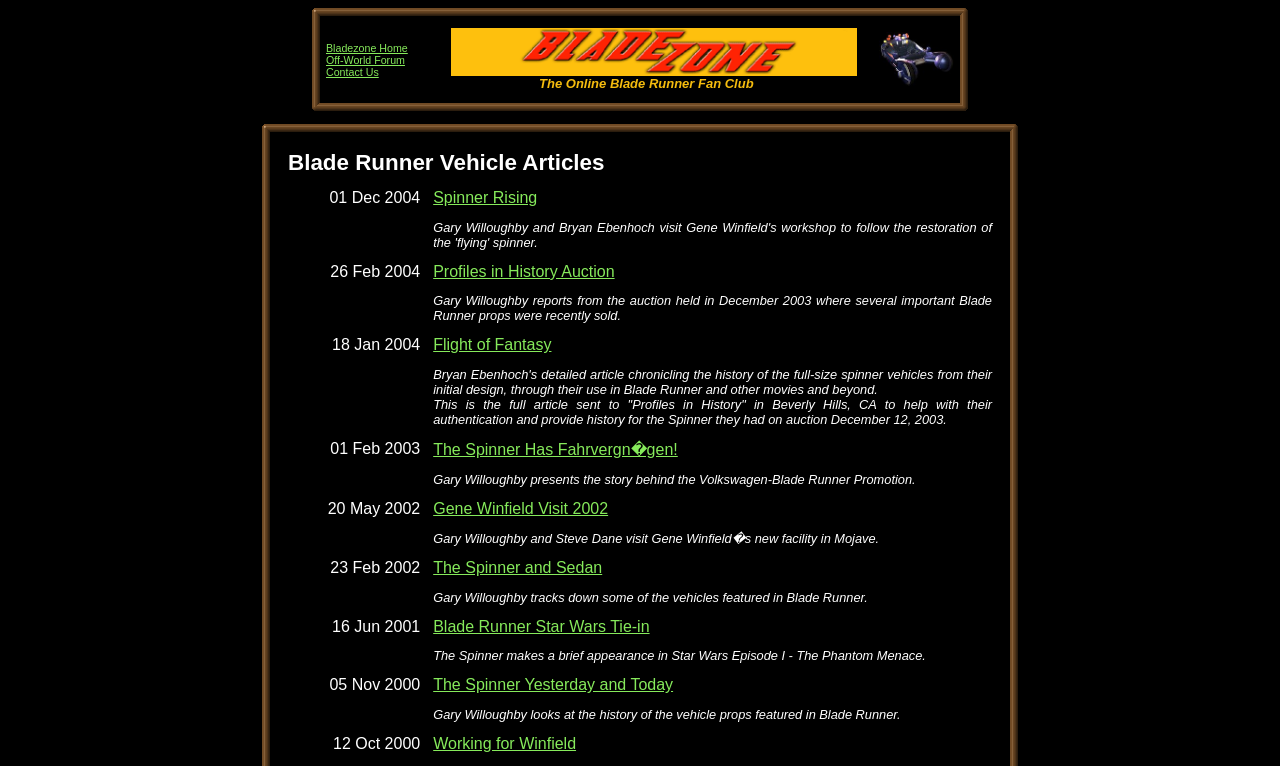Offer an in-depth caption of the entire webpage.

The webpage is the contact page of BladeZone, an online Blade Runner fan club. At the top, there is a table with three columns, containing a navigation menu with links to "Bladezone Home", "Off-World Forum", and "Contact Us". Below the navigation menu, there is a title "The Online Blade Runner Fan Club" accompanied by two images.

Below the title, there is a section with a series of rows, each containing a date, a title, and a brief description of an article related to Blade Runner. There are 7 articles in total, with dates ranging from 2000 to 2004. Each article has a link to read more. The articles are about various topics, such as the restoration of a spinner vehicle, an auction of Blade Runner props, and the history of the spinner vehicles.

The layout of the webpage is organized, with clear headings and concise text. The navigation menu is at the top, and the articles are listed in a chronological order, making it easy to navigate and find specific information.